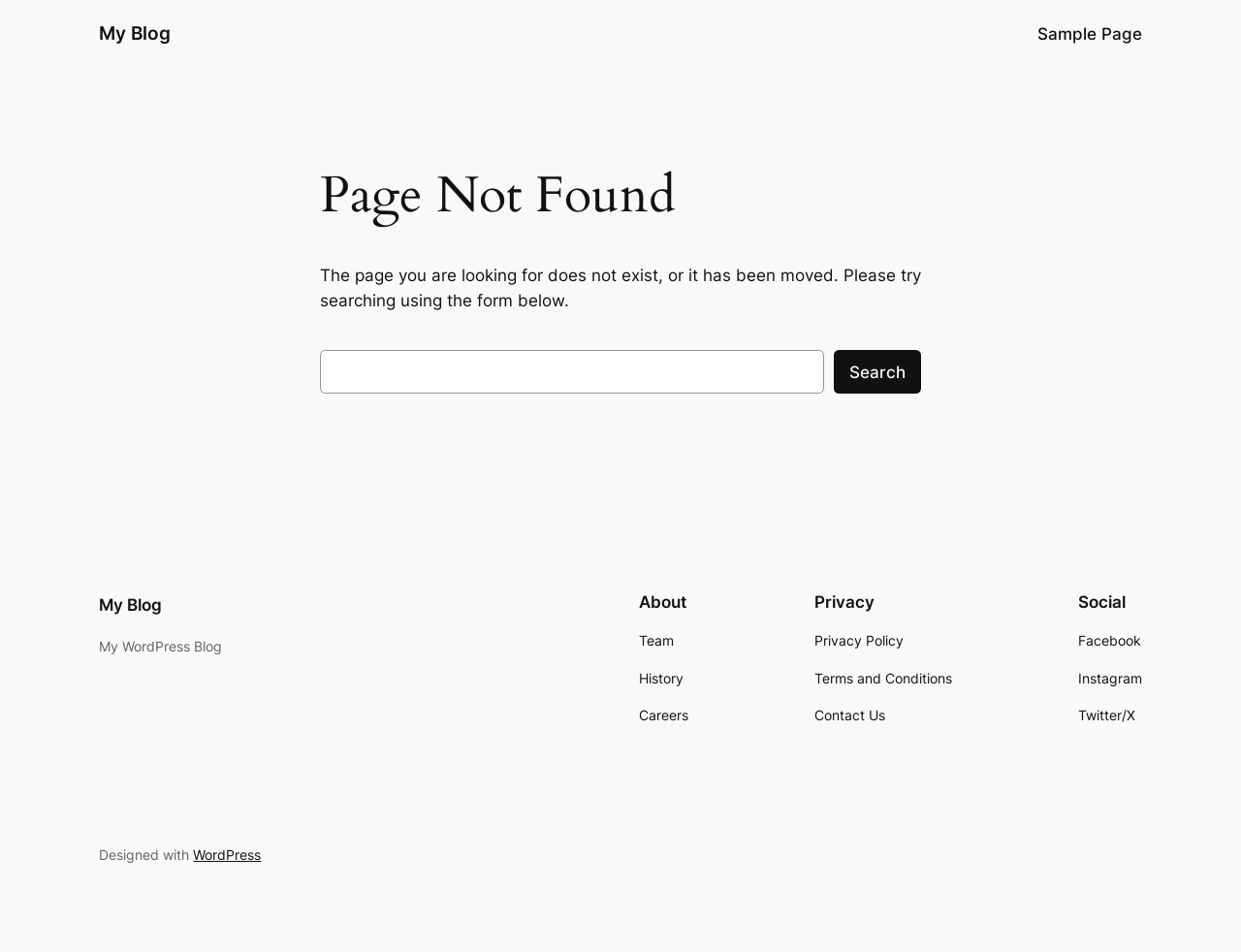What platform is the blog built on?
Answer the question with a single word or phrase by looking at the picture.

WordPress